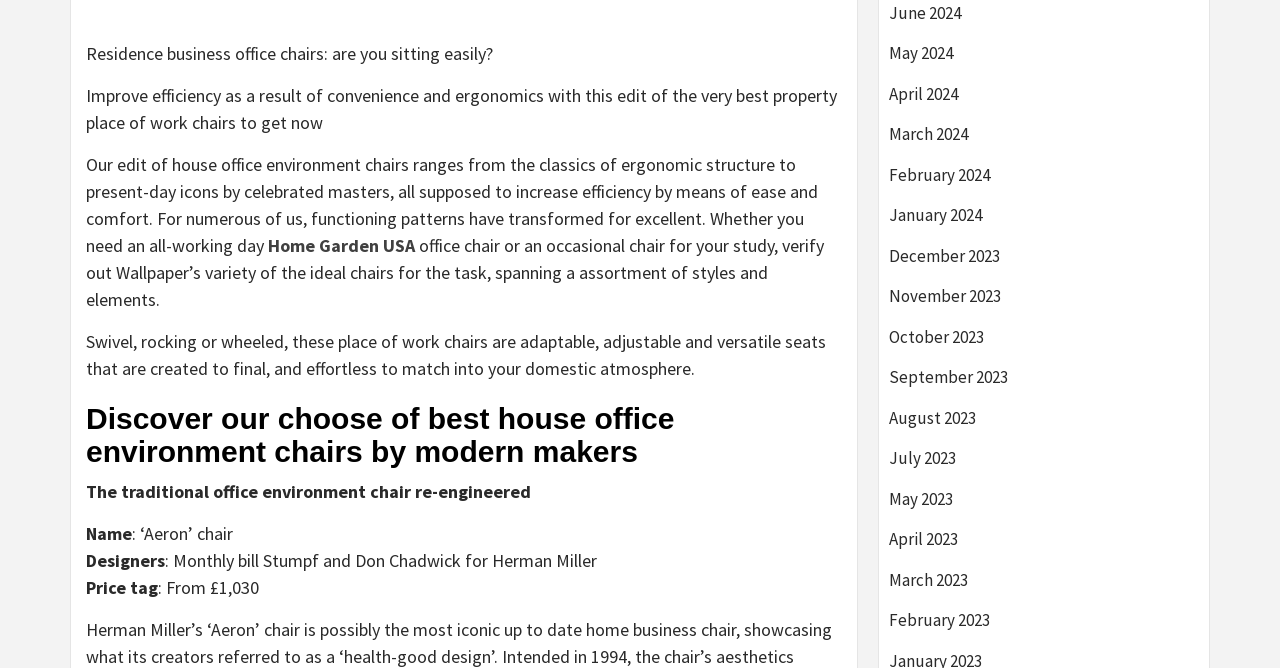Find the bounding box coordinates of the element to click in order to complete the given instruction: "Click on 'Home Garden USA'."

[0.209, 0.35, 0.324, 0.385]